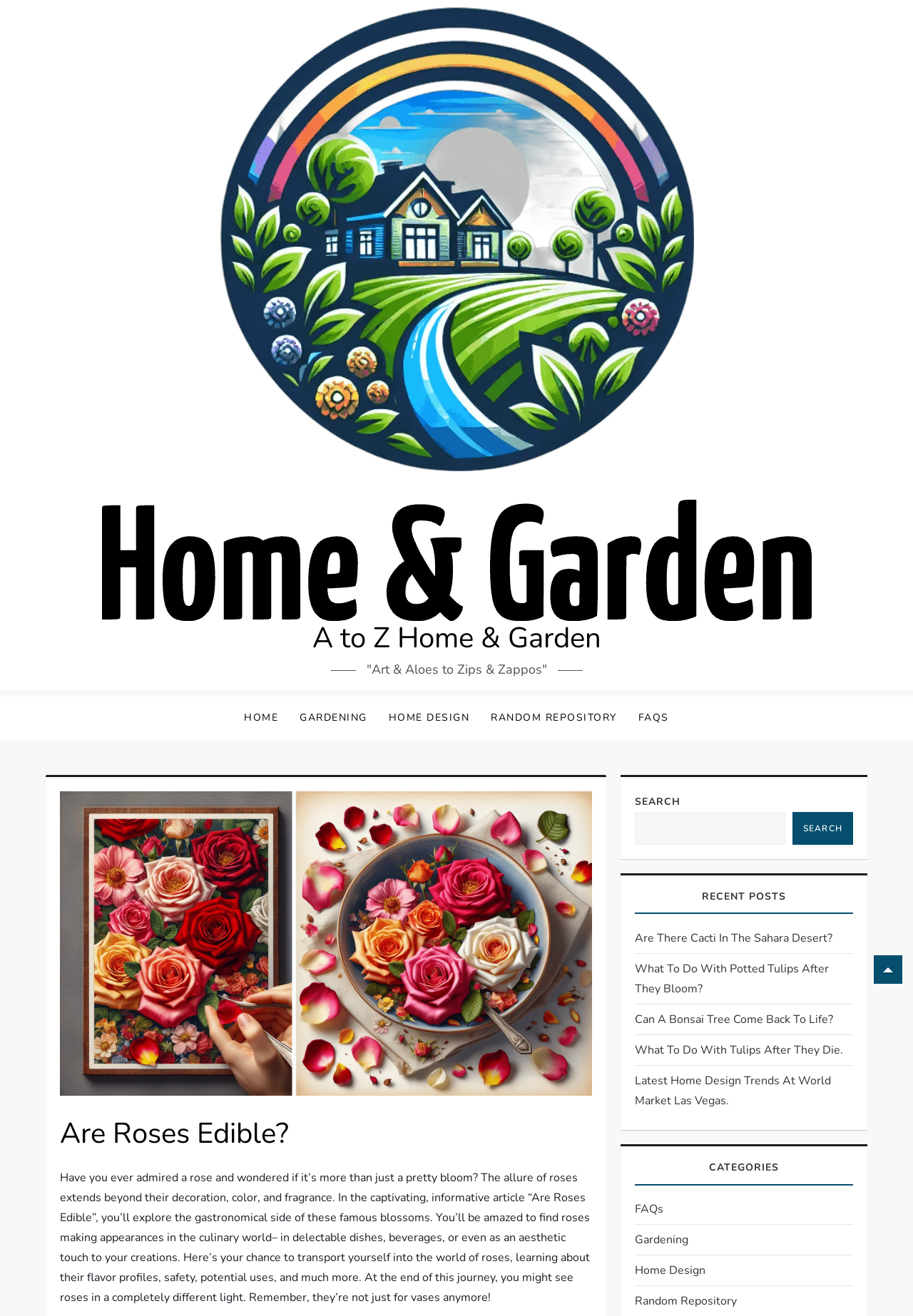Please mark the clickable region by giving the bounding box coordinates needed to complete this instruction: "Go to the 'FAQS' page".

[0.687, 0.529, 0.744, 0.562]